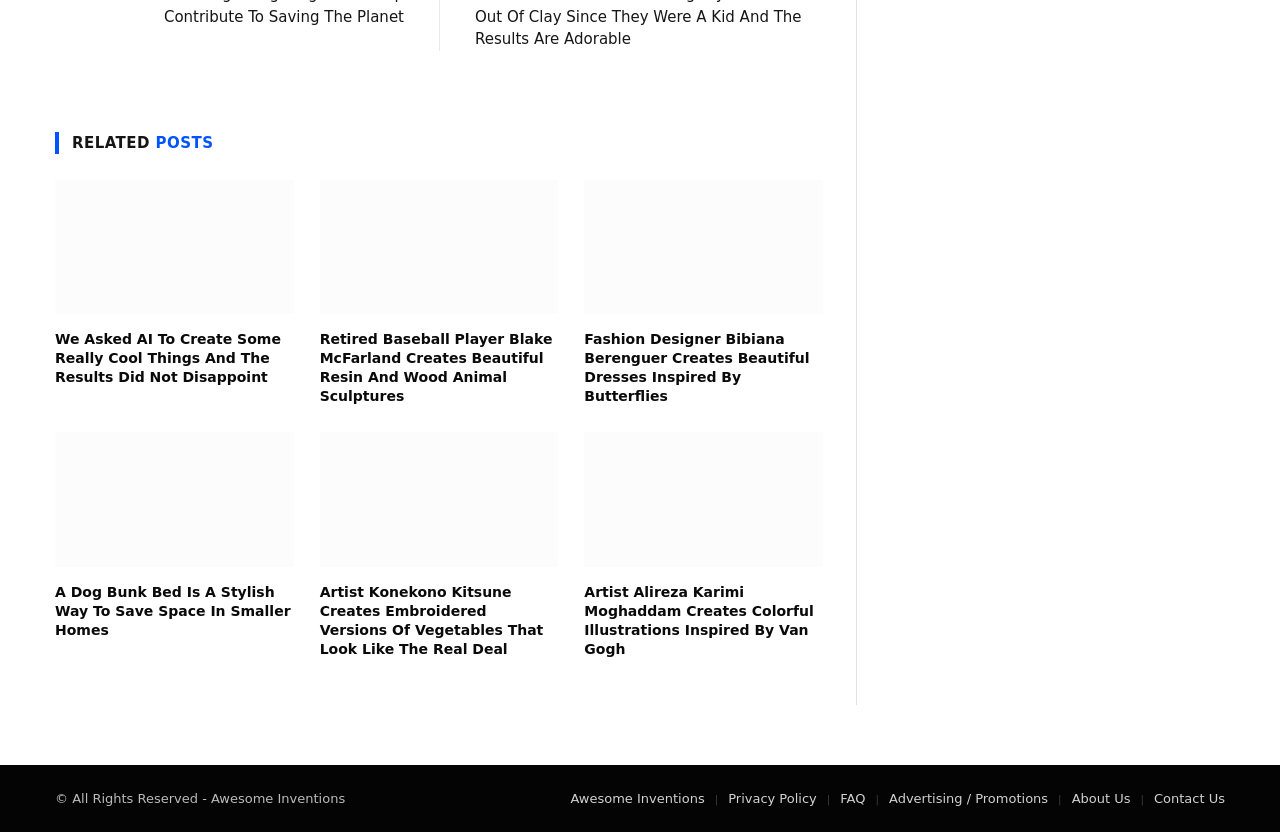Please reply to the following question with a single word or a short phrase:
Where is the 'About Us' link located?

bottom right